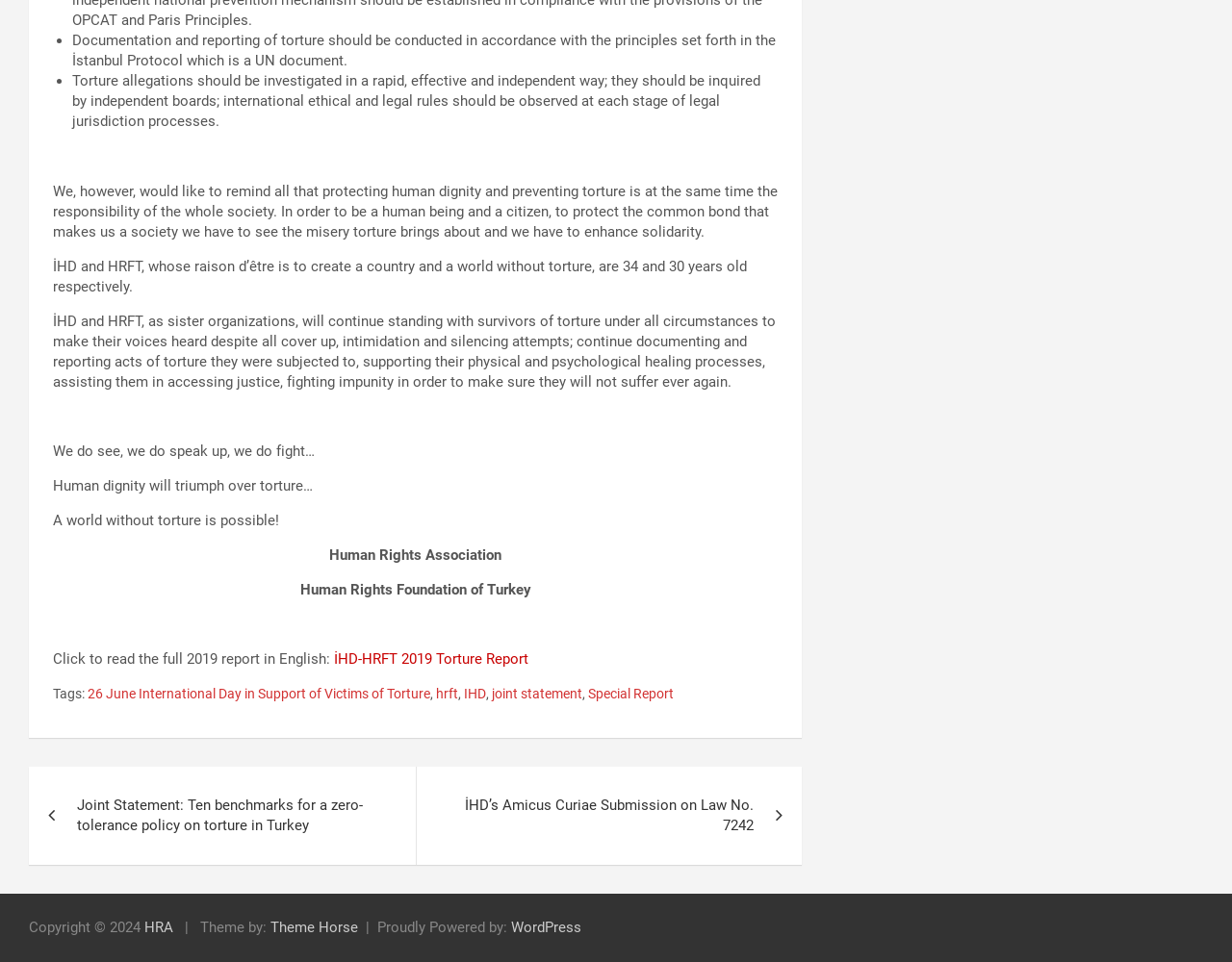What is the desired outcome of fighting impunity?
Please provide a comprehensive answer to the question based on the webpage screenshot.

According to the webpage, fighting impunity is aimed at making sure that survivors of torture will not suffer again. This is stated in the text 'fighting impunity in order to make sure they will not suffer ever again'.